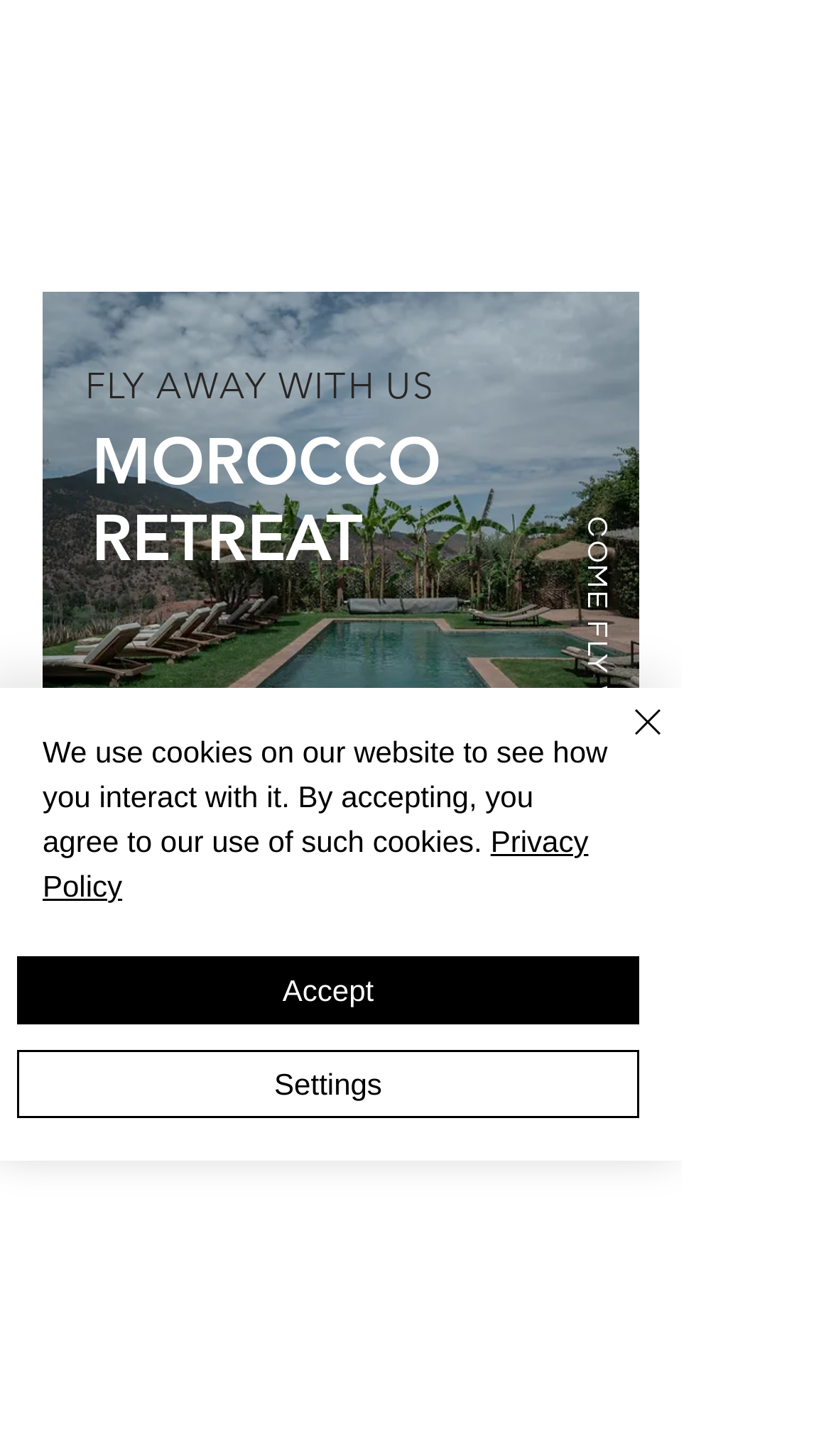What is the name of the image shown on the webpage?
From the details in the image, answer the question comprehensively.

The webpage contains an image with the filename 'Fitbirds_2021-08-23_IMG_1647.JPG', which suggests that the name of the image is Fitbirds_2021-08-23_IMG_1647.